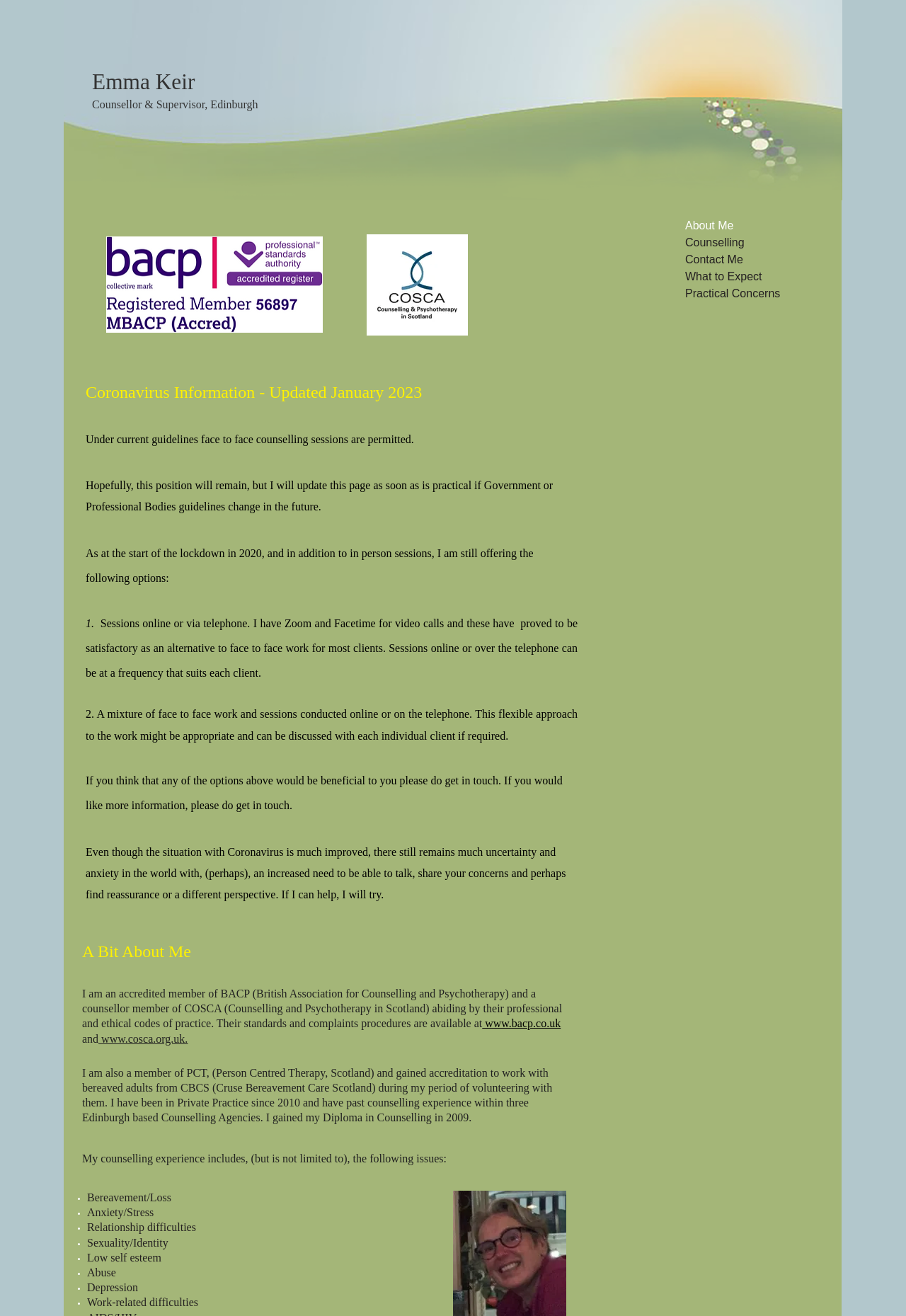How can one contact Emma Keir?
Answer the question with detailed information derived from the image.

The navigation menu on the webpage includes a link 'Contact Me', which suggests that one can contact Emma Keir through this link.